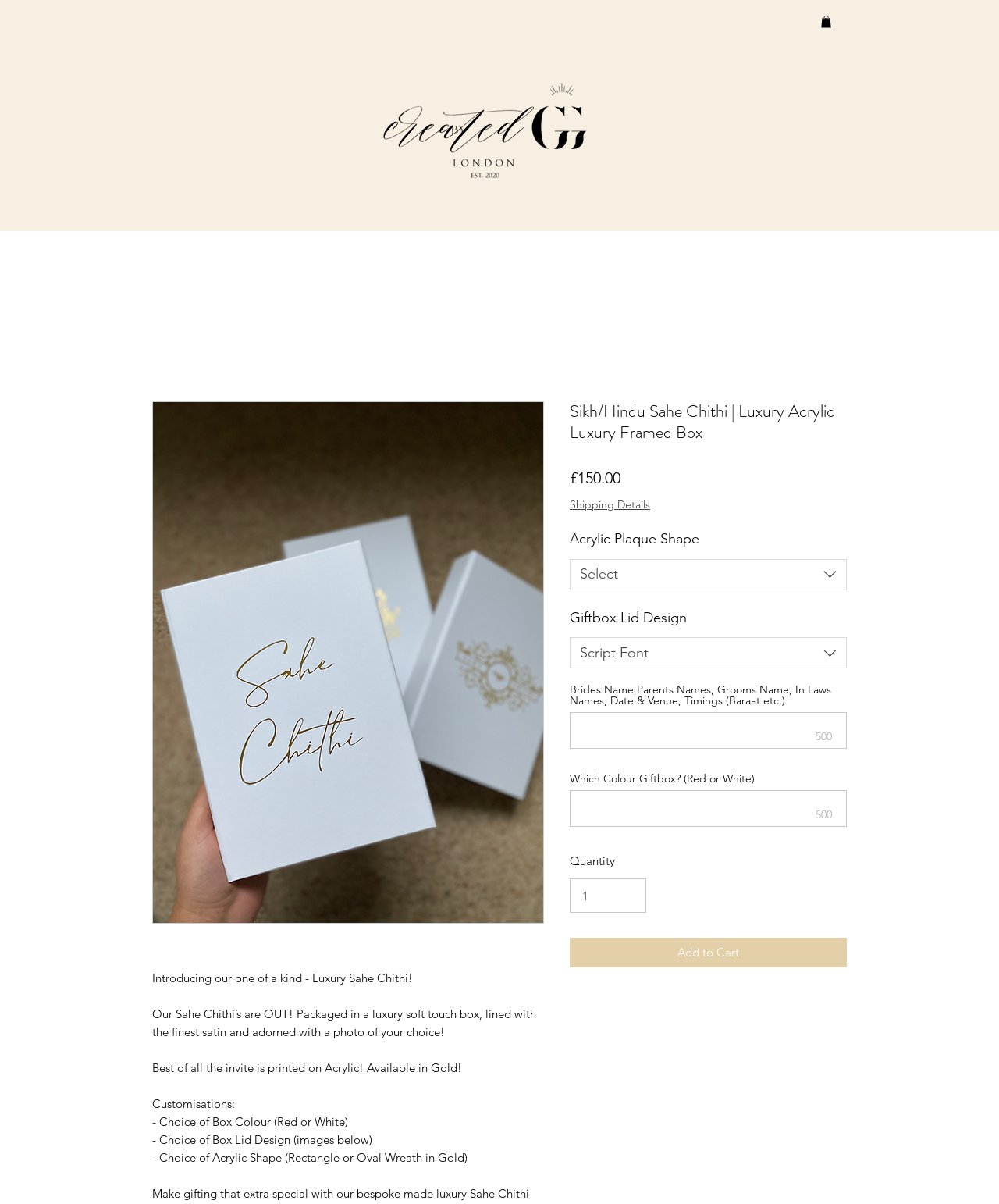Locate the bounding box coordinates of the region to be clicked to comply with the following instruction: "Read more about resources". The coordinates must be four float numbers between 0 and 1, in the form [left, top, right, bottom].

None